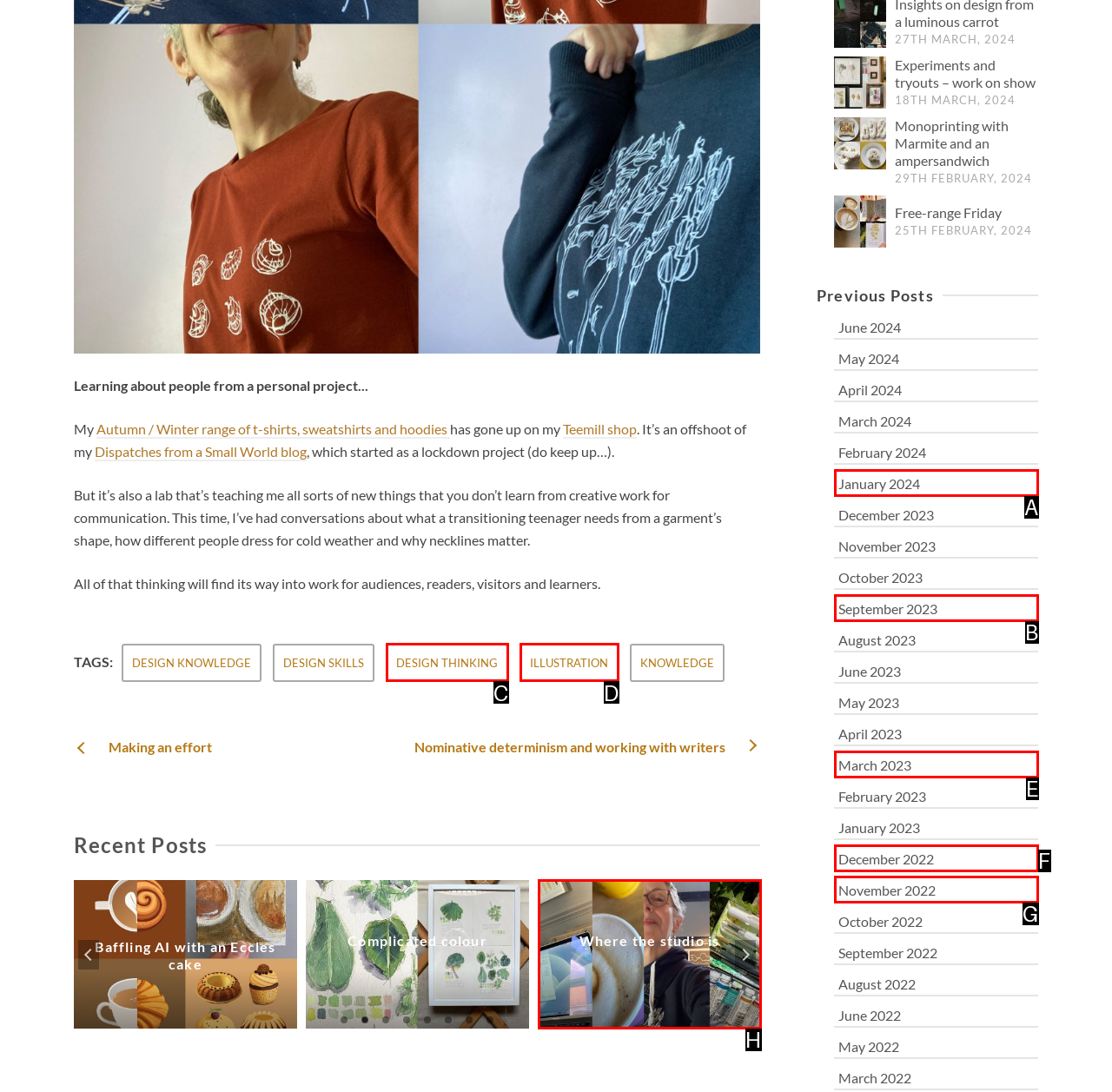Point out the HTML element that matches the following description: alt="AC Repair Fort Worth TX"
Answer with the letter from the provided choices.

None